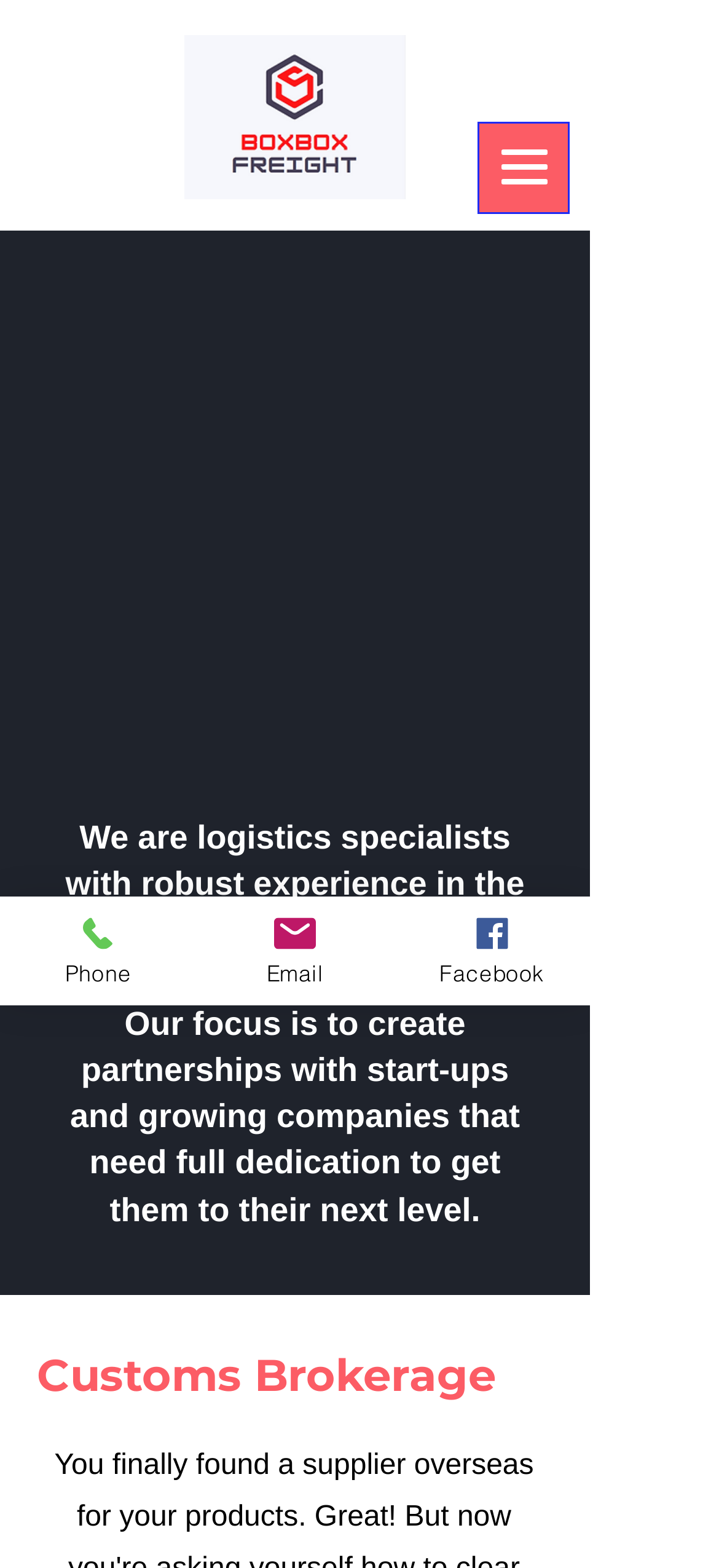Provide a single word or phrase to answer the given question: 
How many social media links are there?

1